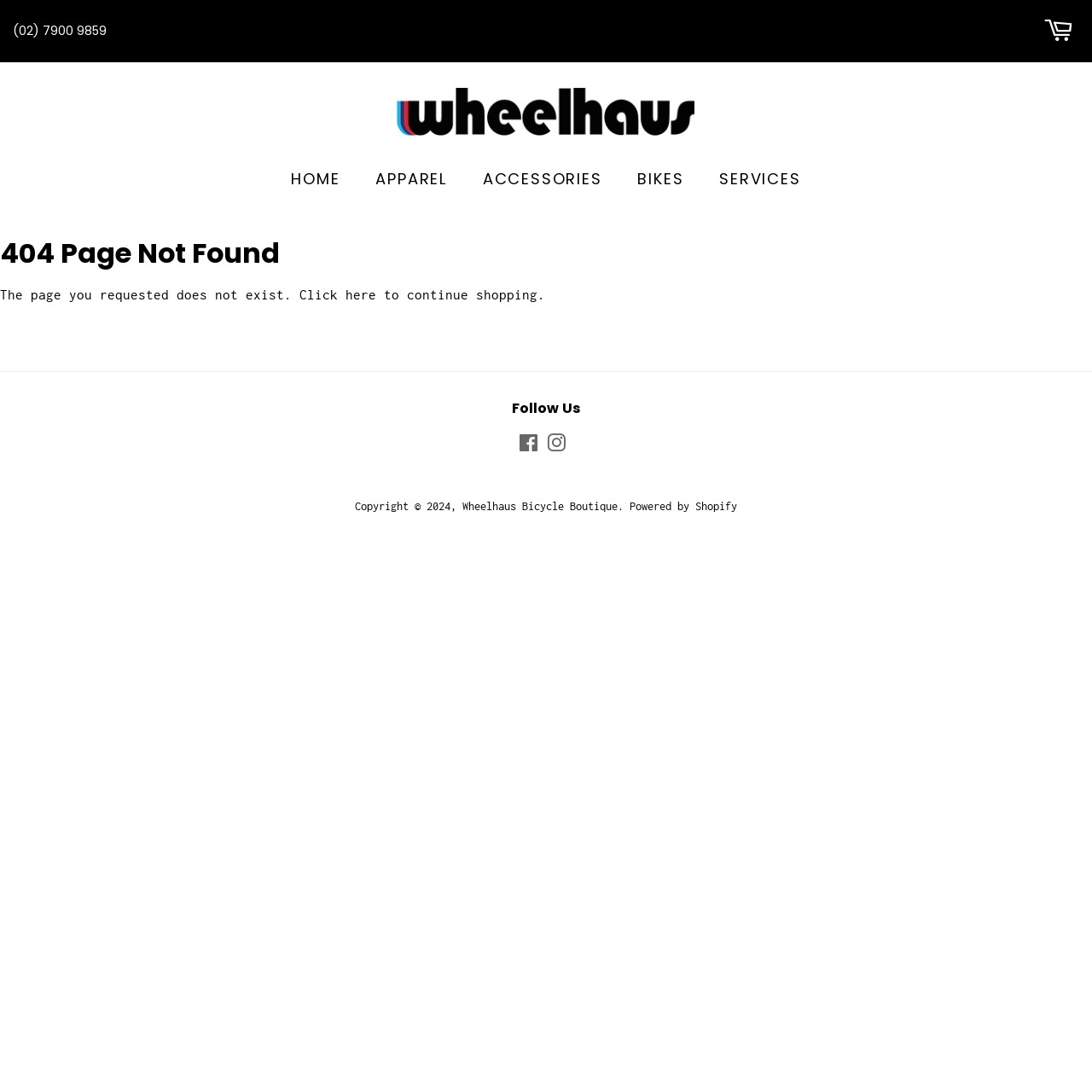What is the error message on the page?
Offer a detailed and exhaustive answer to the question.

I found the error message by looking at the main content section of the webpage, where I saw a heading element with the text '404 Page Not Found'.